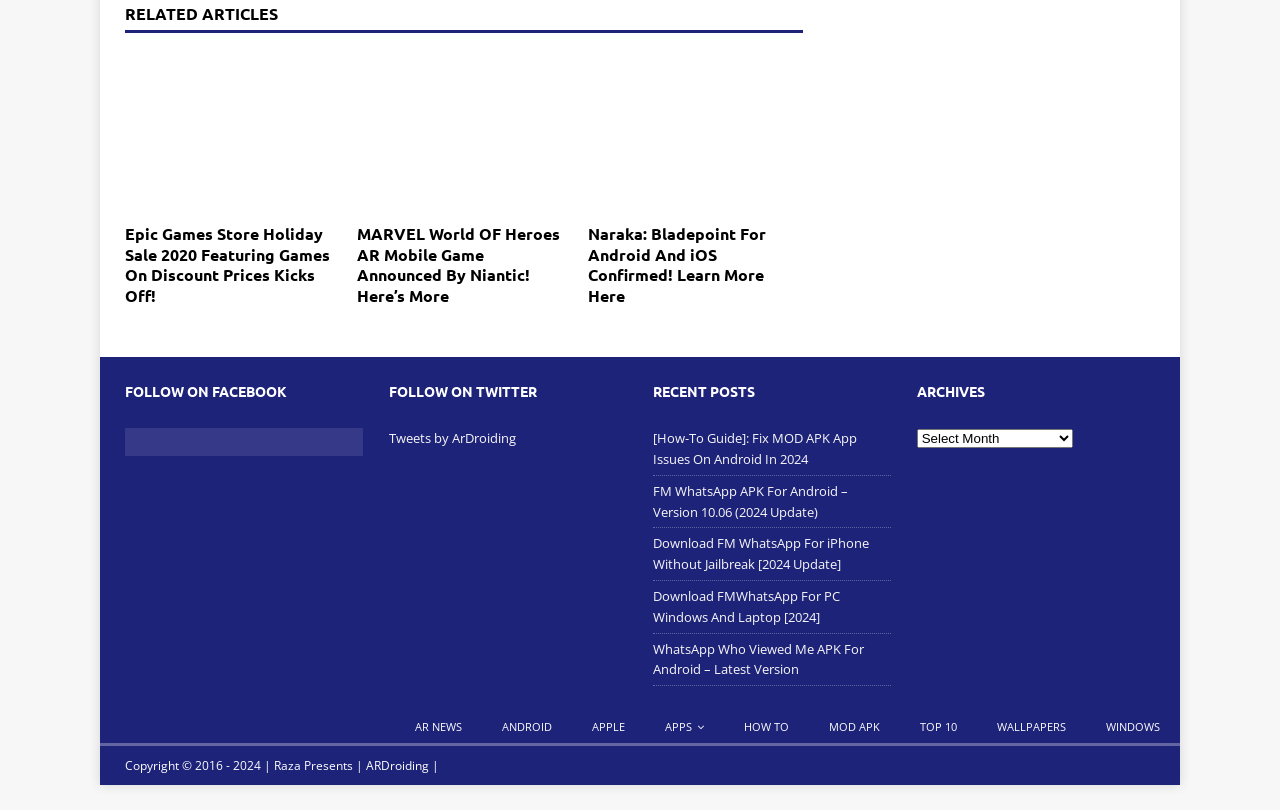What is the copyright year range of the website?
Answer the question with detailed information derived from the image.

The copyright information at the bottom of the webpage indicates that the website's content is copyrighted from 2016 to 2024.